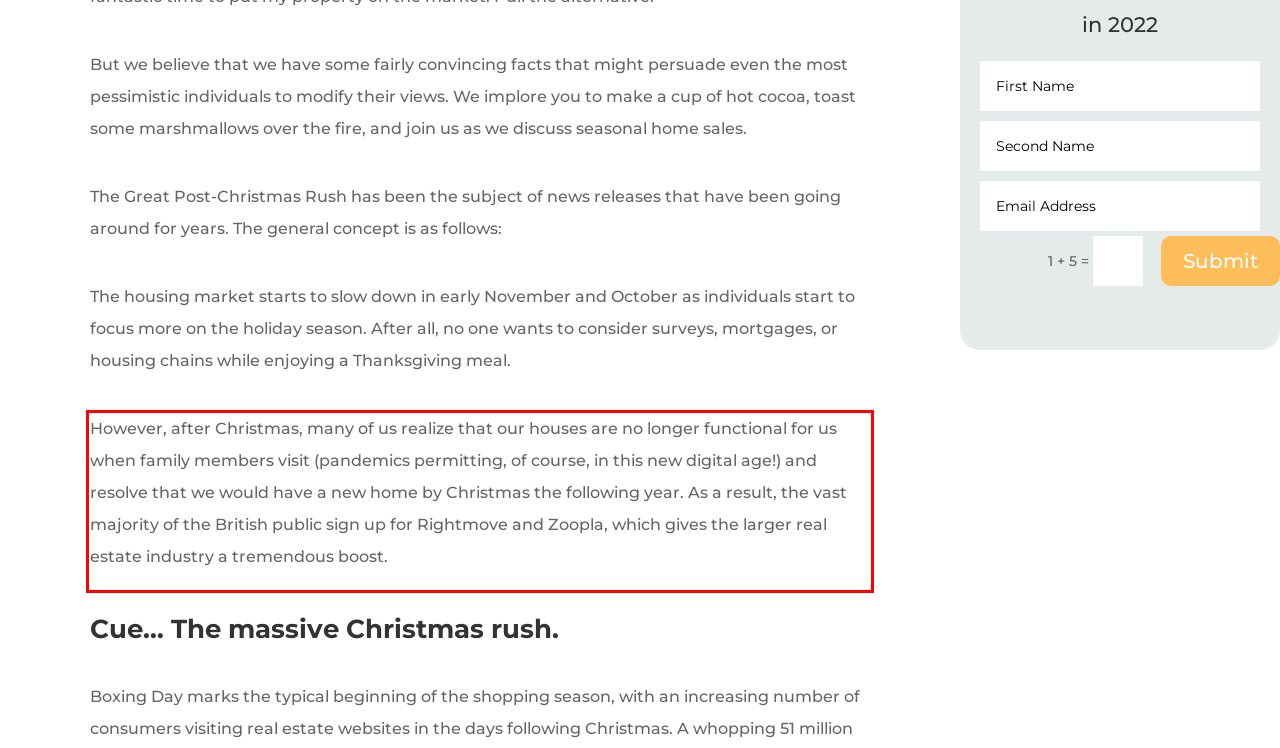You have a screenshot with a red rectangle around a UI element. Recognize and extract the text within this red bounding box using OCR.

However, after Christmas, many of us realize that our houses are no longer functional for us when family members visit (pandemics permitting, of course, in this new digital age!) and resolve that we would have a new home by Christmas the following year. As a result, the vast majority of the British public sign up for Rightmove and Zoopla, which gives the larger real estate industry a tremendous boost.